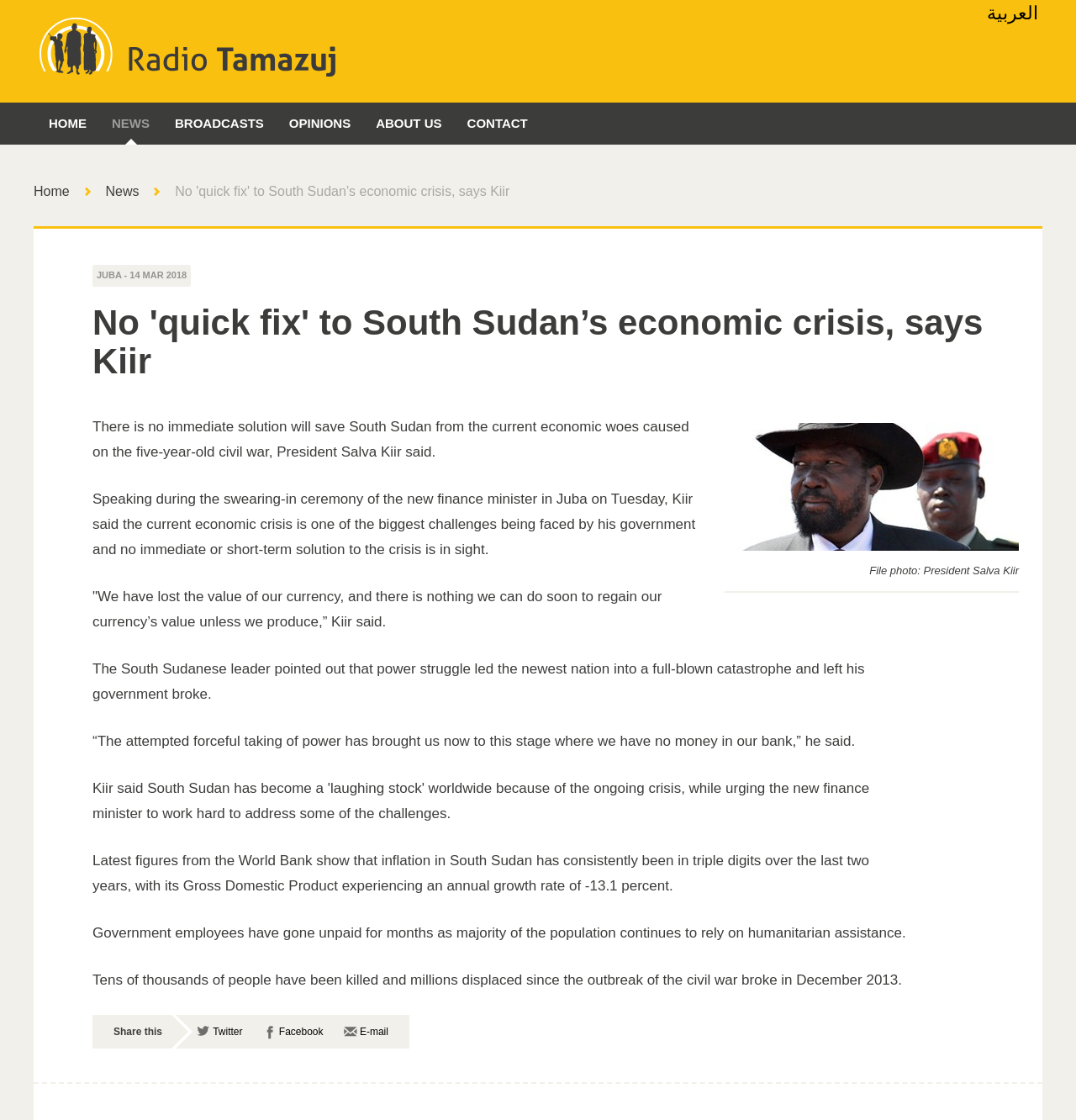Predict the bounding box of the UI element based on this description: "News".

[0.098, 0.164, 0.129, 0.177]